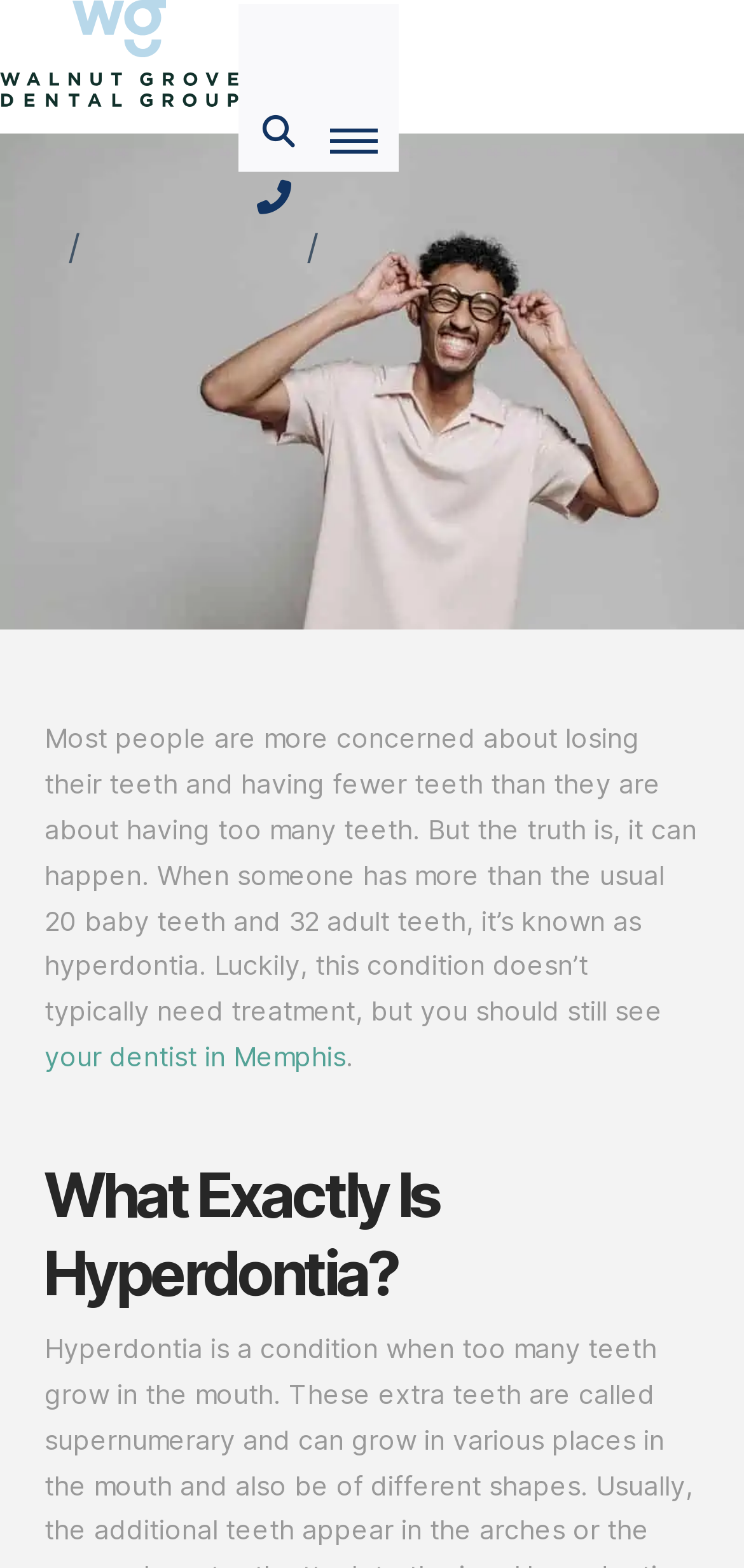Look at the image and give a detailed response to the following question: What is the condition called when someone has more than the usual number of teeth?

According to the webpage, when someone has more than the usual 20 baby teeth and 32 adult teeth, it's known as hyperdontia. This information is found in the paragraph that starts with 'Most people are more concerned about losing their teeth and having fewer teeth than they are about having too many teeth.'